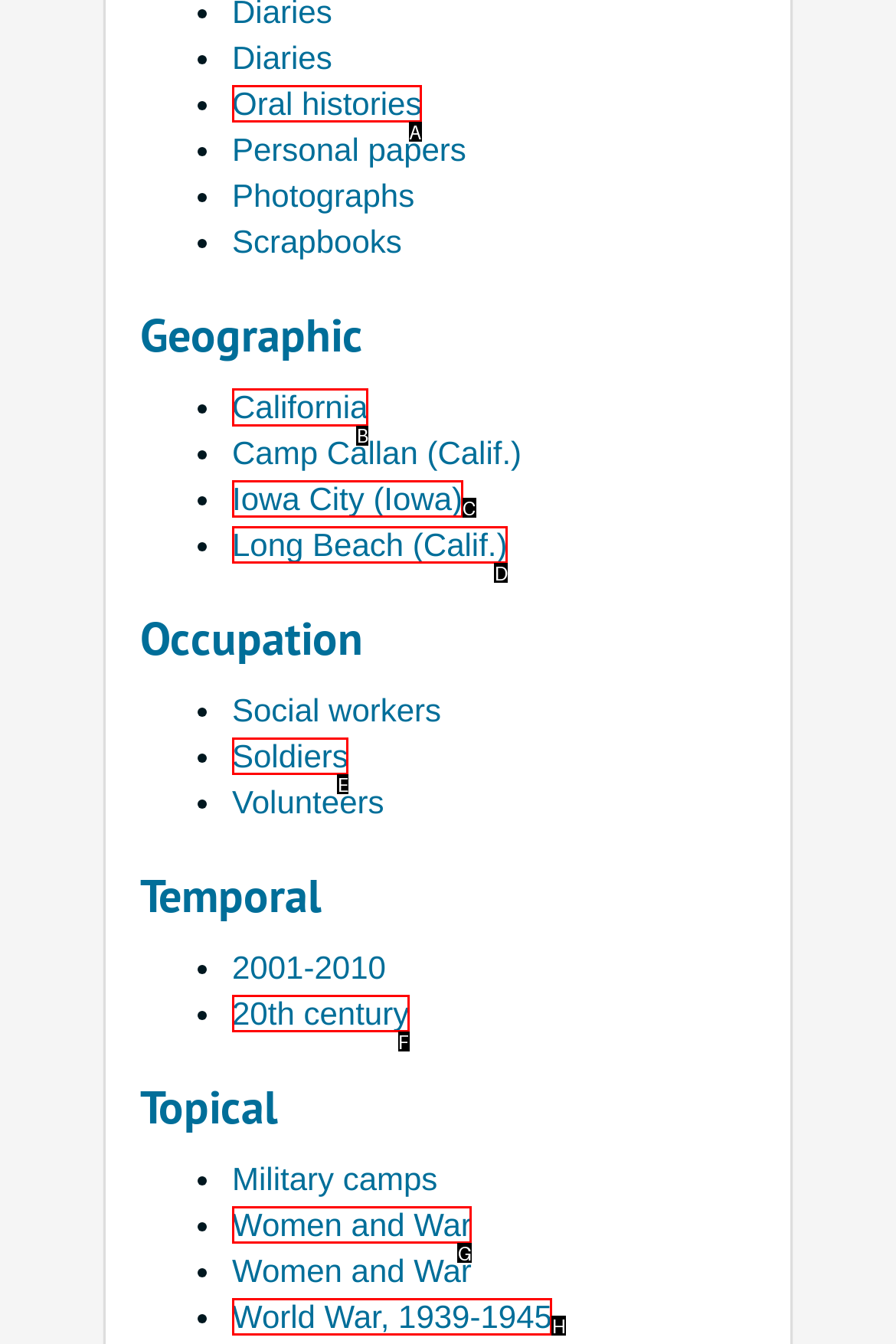Select the letter associated with the UI element you need to click to perform the following action: Browse California
Reply with the correct letter from the options provided.

B